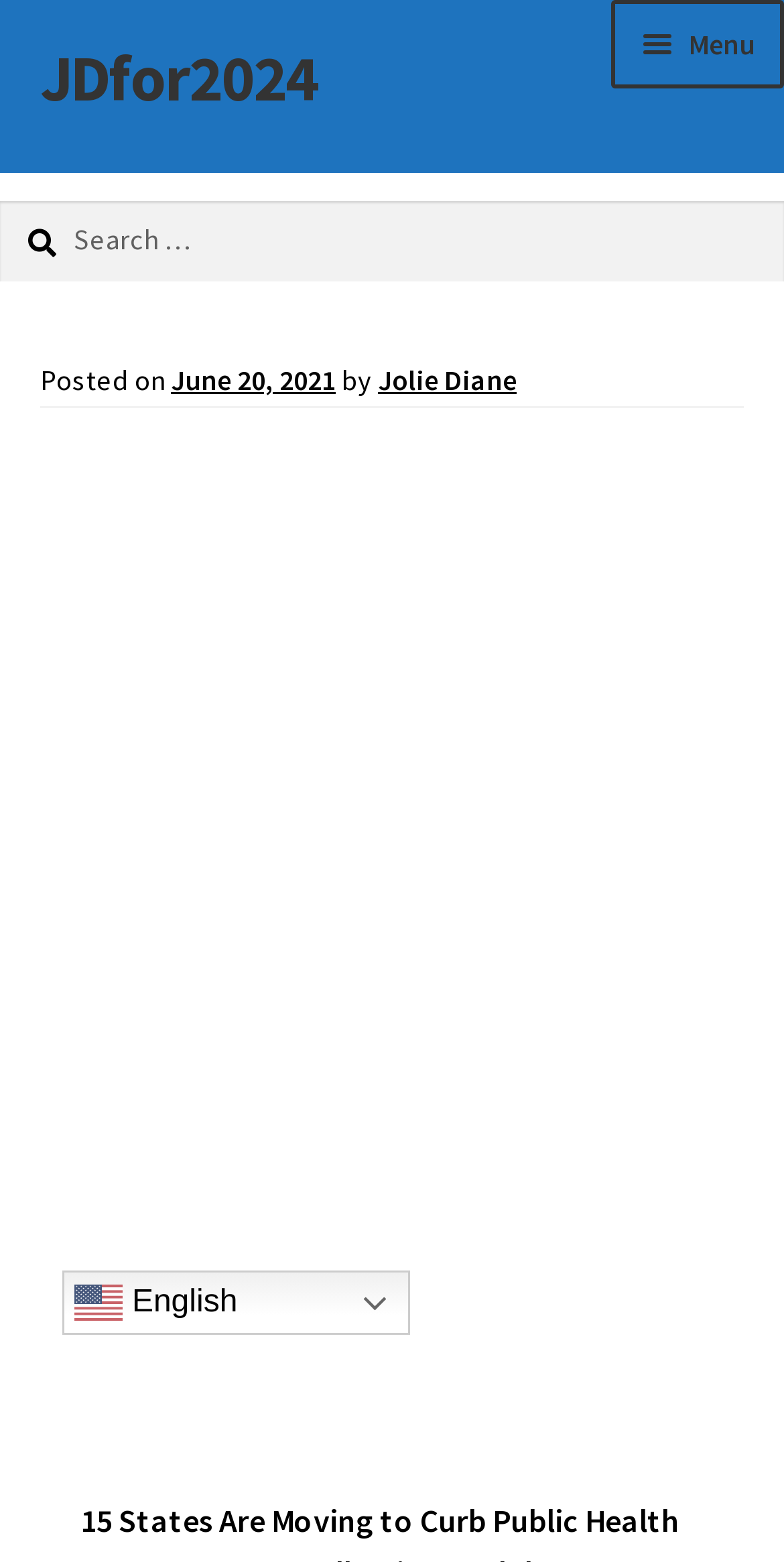How many navigation links are there?
Analyze the screenshot and provide a detailed answer to the question.

I counted the number of links in the primary navigation section, which are 'Donate', 'Subscribe', 'JD for 2024 Blog', 'Home', and 'Menu'.